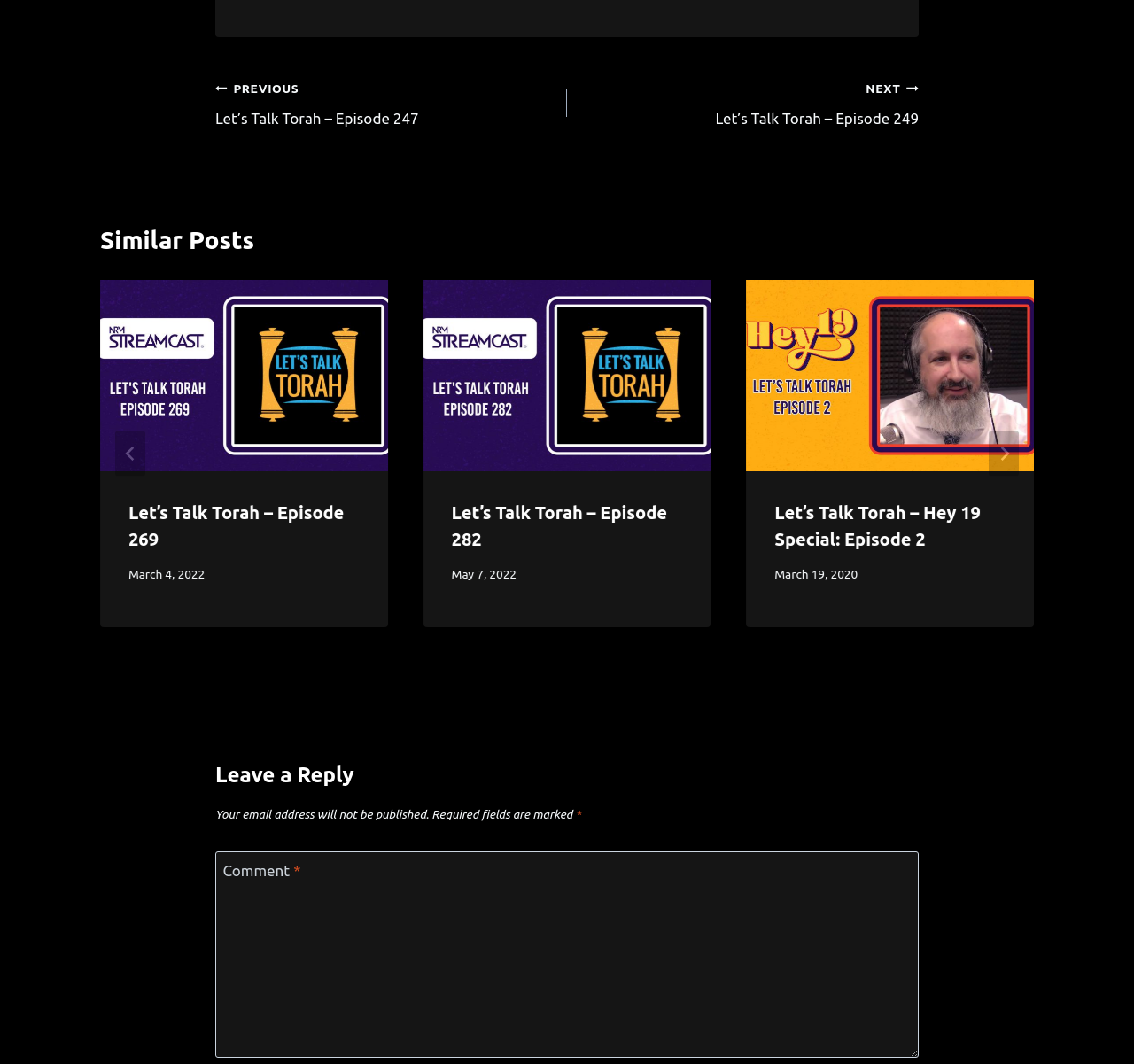Predict the bounding box coordinates of the area that should be clicked to accomplish the following instruction: "Click the 'Let’s Talk Torah – Episode 269' link". The bounding box coordinates should consist of four float numbers between 0 and 1, i.e., [left, top, right, bottom].

[0.088, 0.263, 0.342, 0.443]